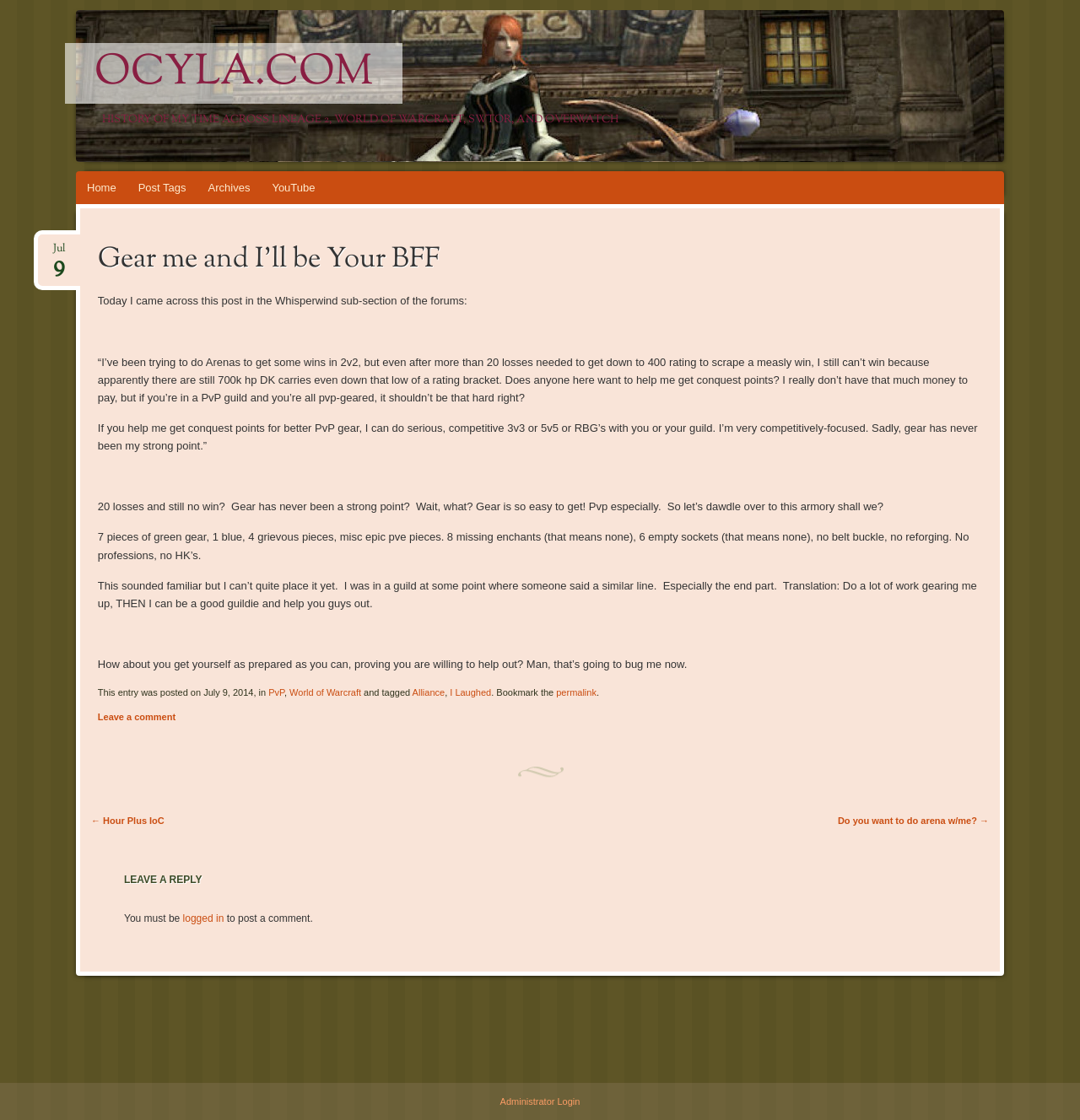Determine the bounding box coordinates of the target area to click to execute the following instruction: "Leave a comment on the post."

[0.09, 0.636, 0.163, 0.645]